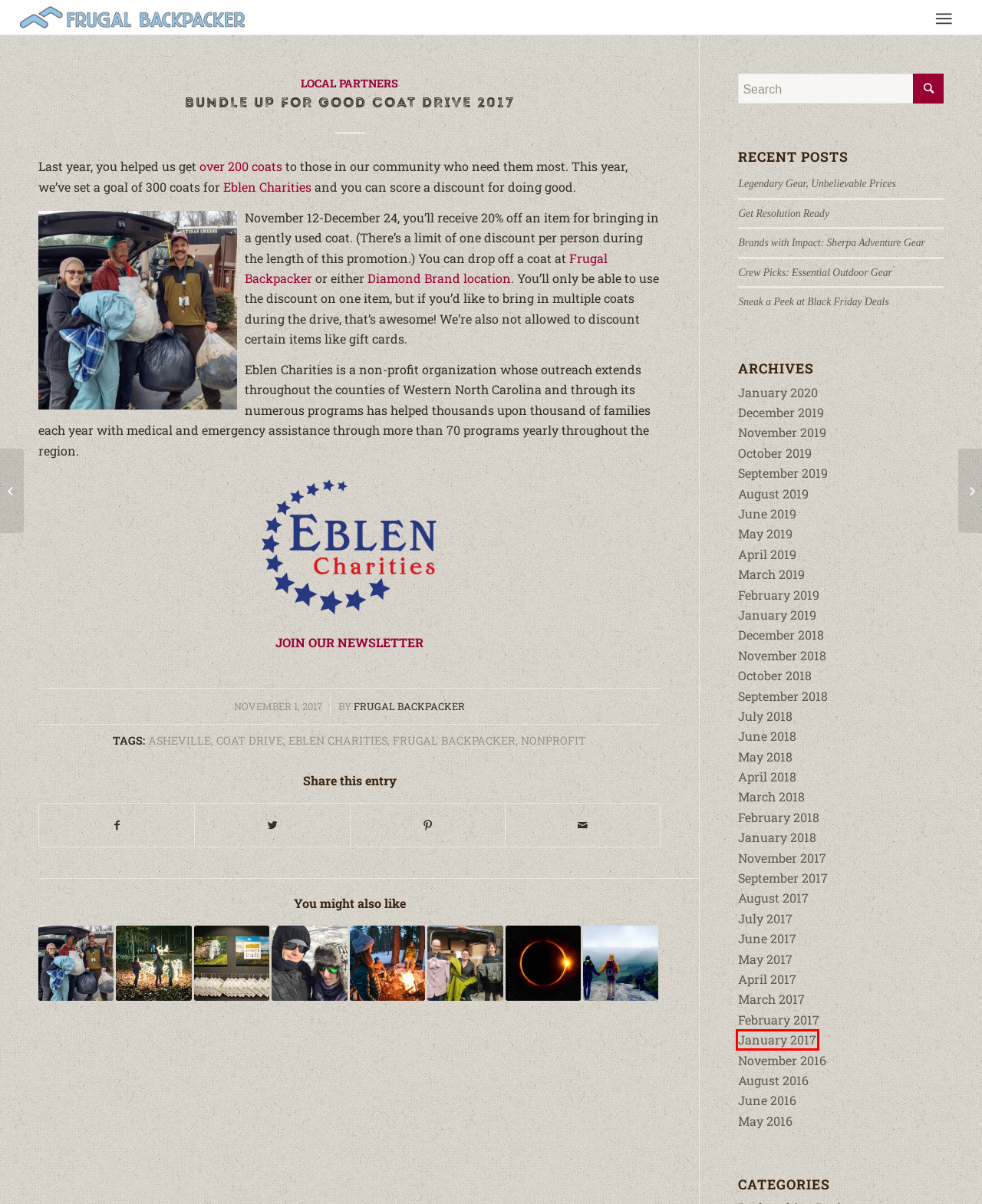Analyze the webpage screenshot with a red bounding box highlighting a UI element. Select the description that best matches the new webpage after clicking the highlighted element. Here are the options:
A. Contact | Diamond Brand Outdoors
B. November 2017 | Frugal Backpacker
C. January 2017 | Frugal Backpacker
D. Lake Julian Festival of Lights | Frugal Backpacker
E. December 2019 | Frugal Backpacker
F. Error
G. Crew Picks: Essential Outdoor Gear | Frugal Backpacker
H. Home | Frugal Backpacker

C